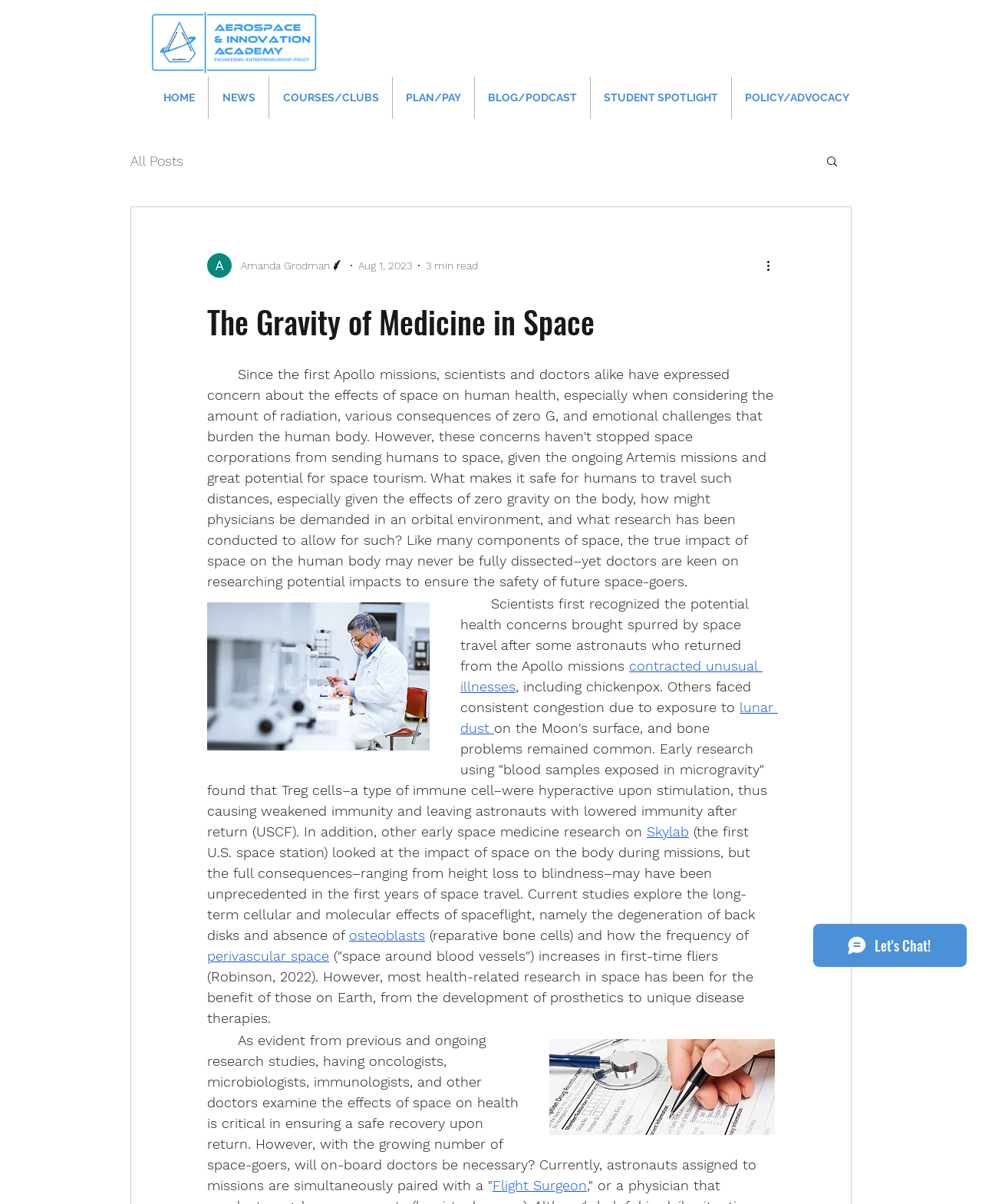Find the bounding box coordinates of the element you need to click on to perform this action: 'Click the HOME link'. The coordinates should be represented by four float values between 0 and 1, in the format [left, top, right, bottom].

[0.152, 0.064, 0.212, 0.099]